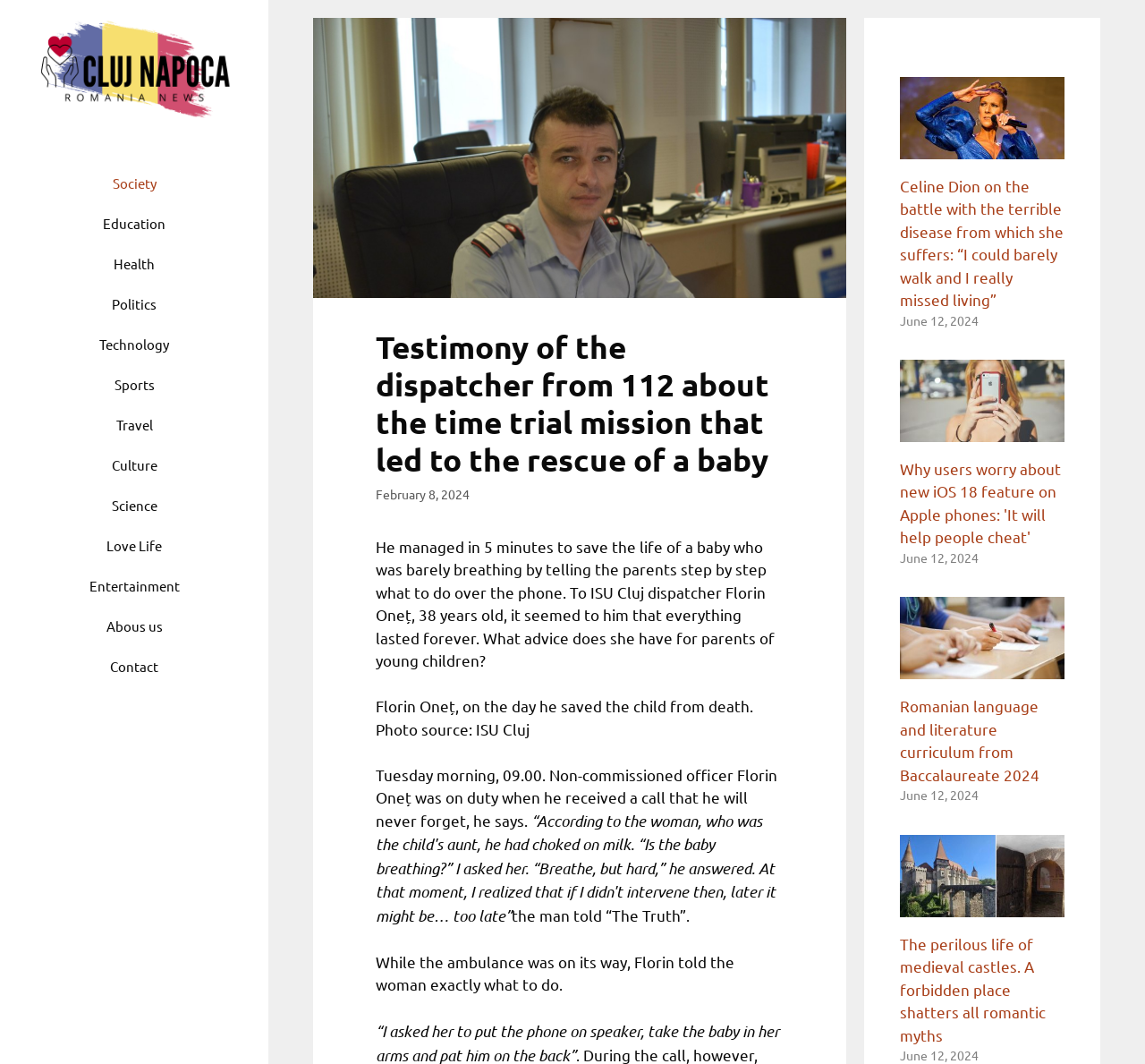Analyze the image and provide a detailed answer to the question: What is the profession of Florin Oneț?

From the text 'Testimony of the dispatcher from 112 about the time trial mission that led to the rescue of a baby', I can infer that Florin Oneț is a dispatcher.